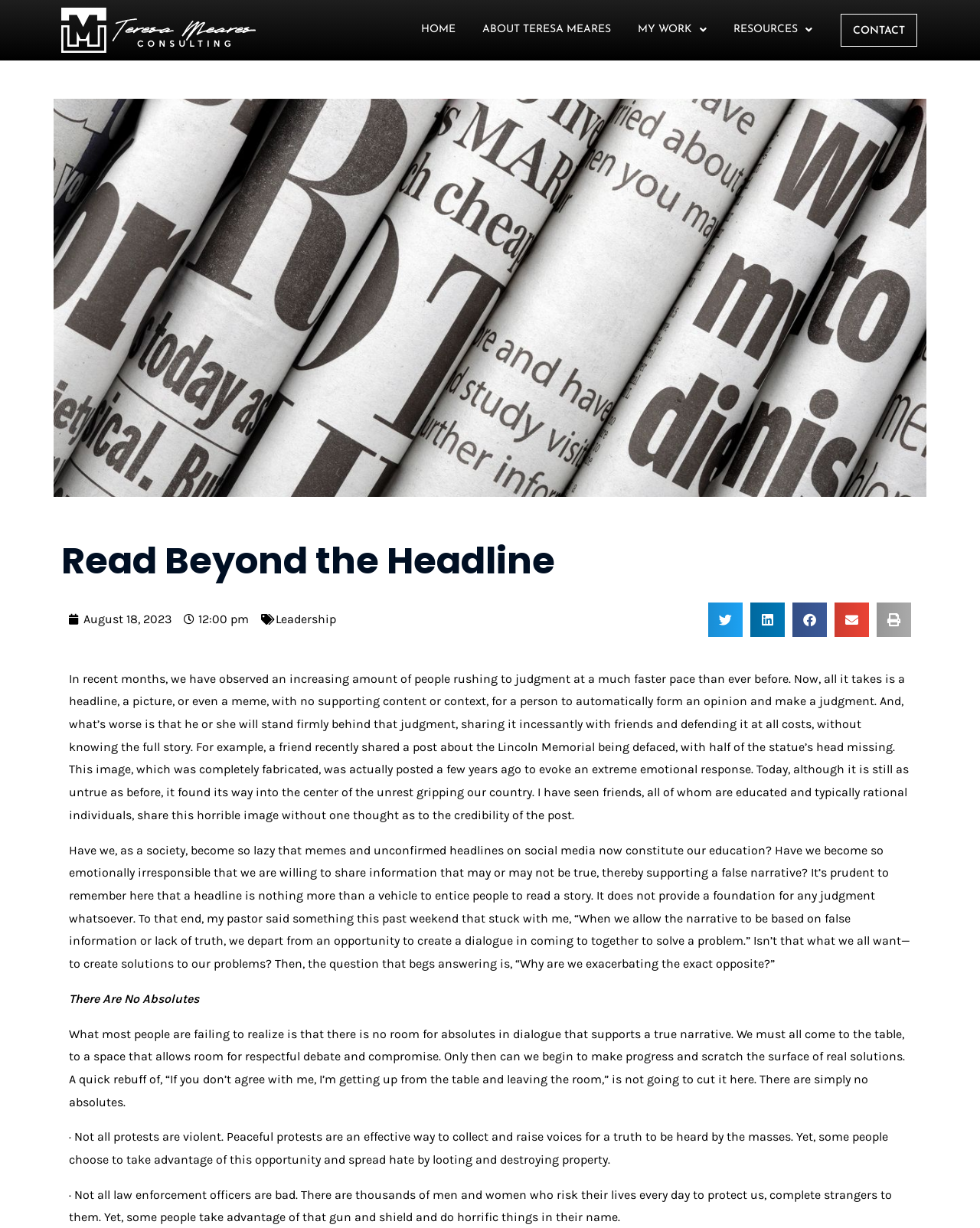Answer in one word or a short phrase: 
What is the date of the article?

August 18, 2023